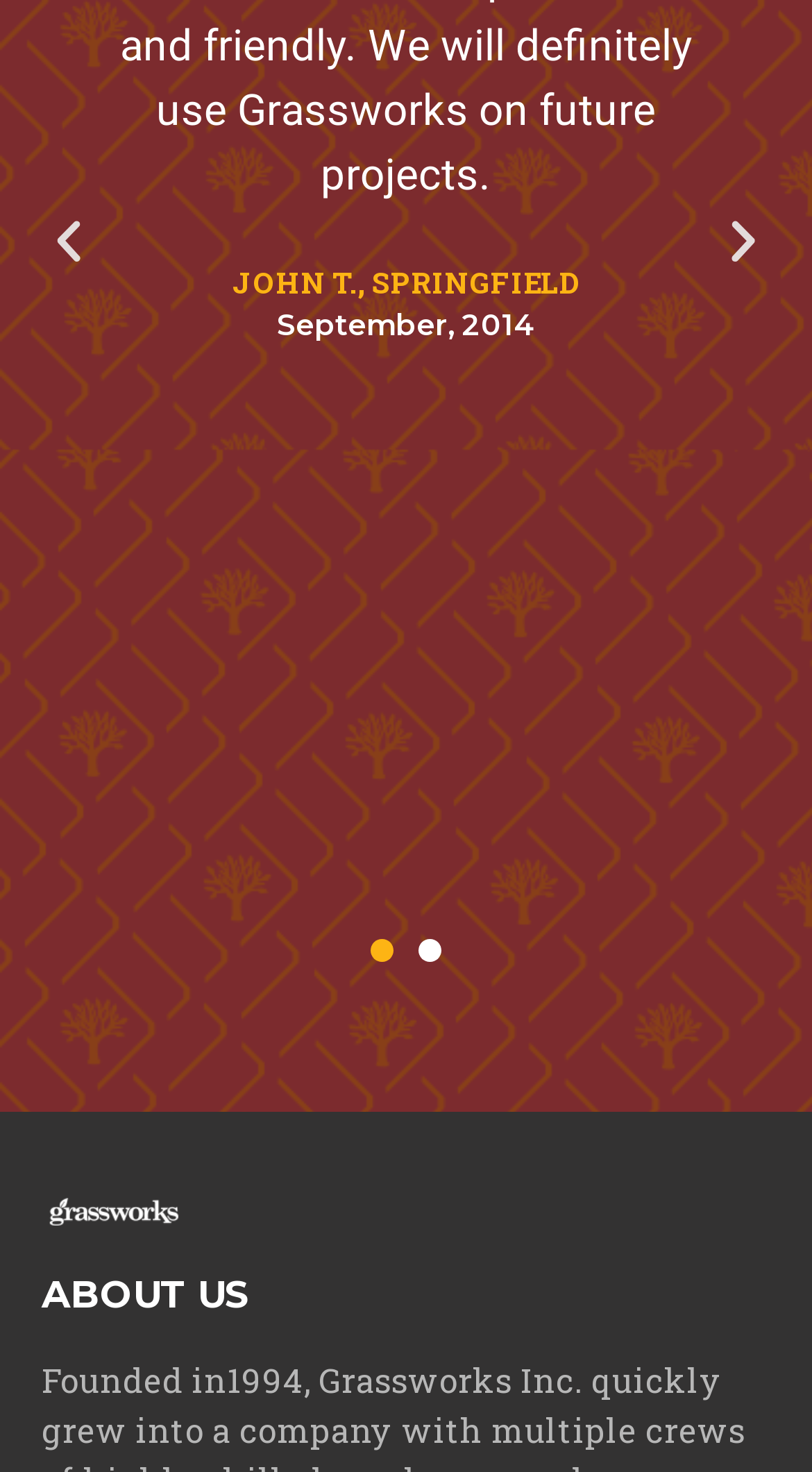Please provide a comprehensive response to the question based on the details in the image: Is the 'Previous slide' button located on the left or right side?

The 'Previous slide' button is located on the left side of the webpage, as indicated by its bounding box coordinates [0.051, 0.145, 0.118, 0.182], which show that its left edge is at 0.051.